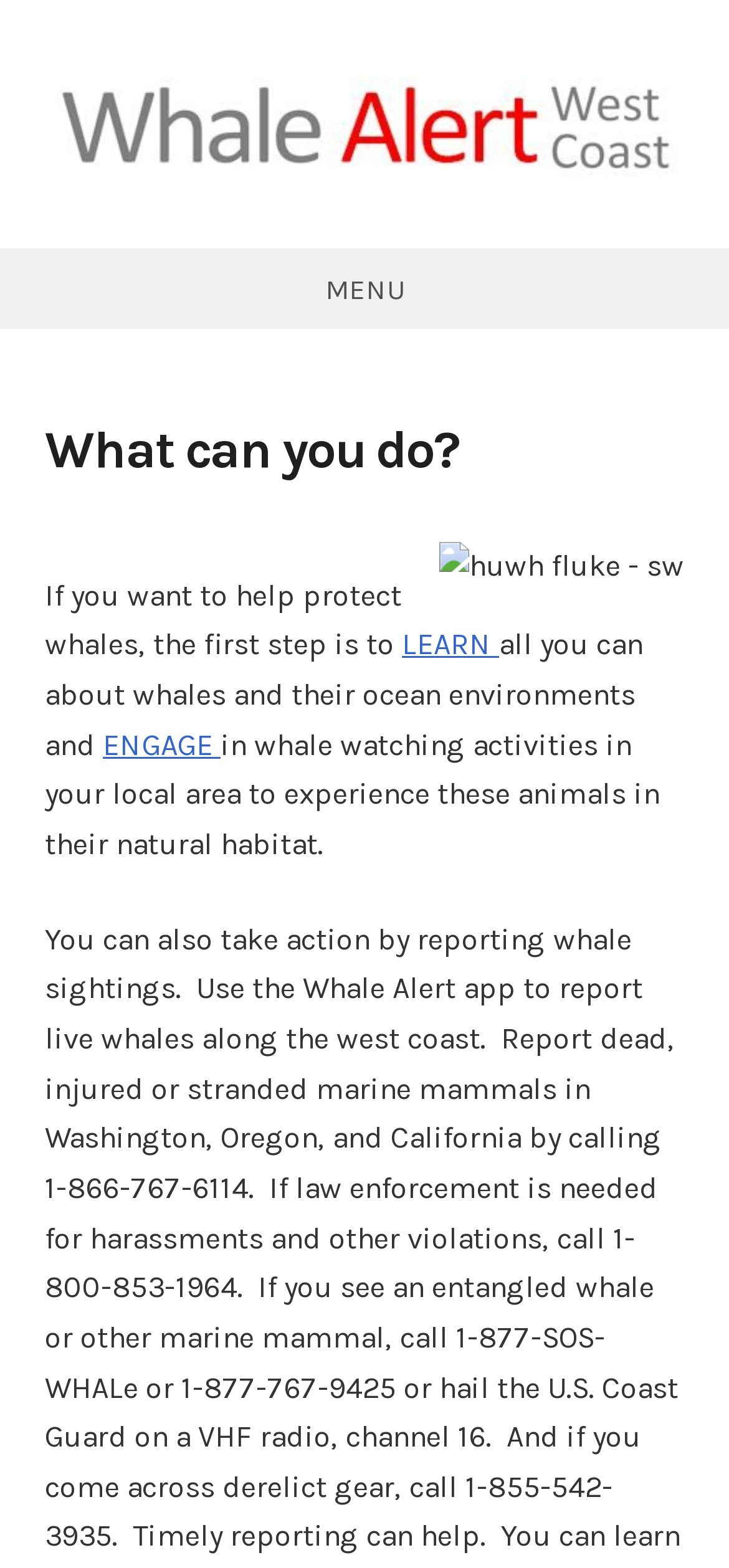Carefully examine the image and provide an in-depth answer to the question: What can you do to experience whales in their natural habitat?

You can engage in whale watching activities in your local area to experience these animals in their natural habitat, as mentioned in the text 'ENGAGE in whale watching activities in your local area to experience these animals in their natural habitat.'.